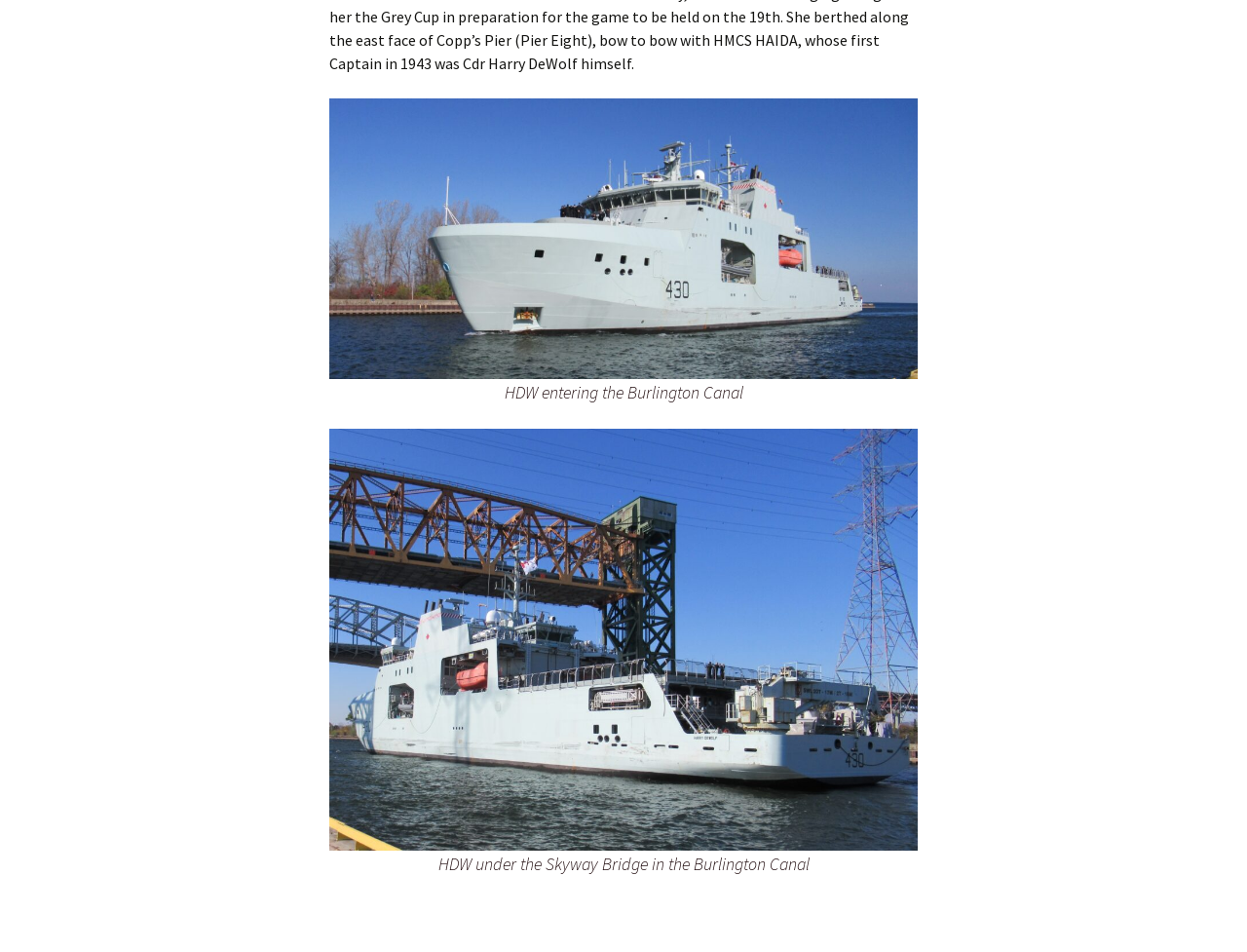Determine the bounding box coordinates for the HTML element described here: "HMCS SCATARI AKS 514".

[0.631, 0.179, 0.788, 0.241]